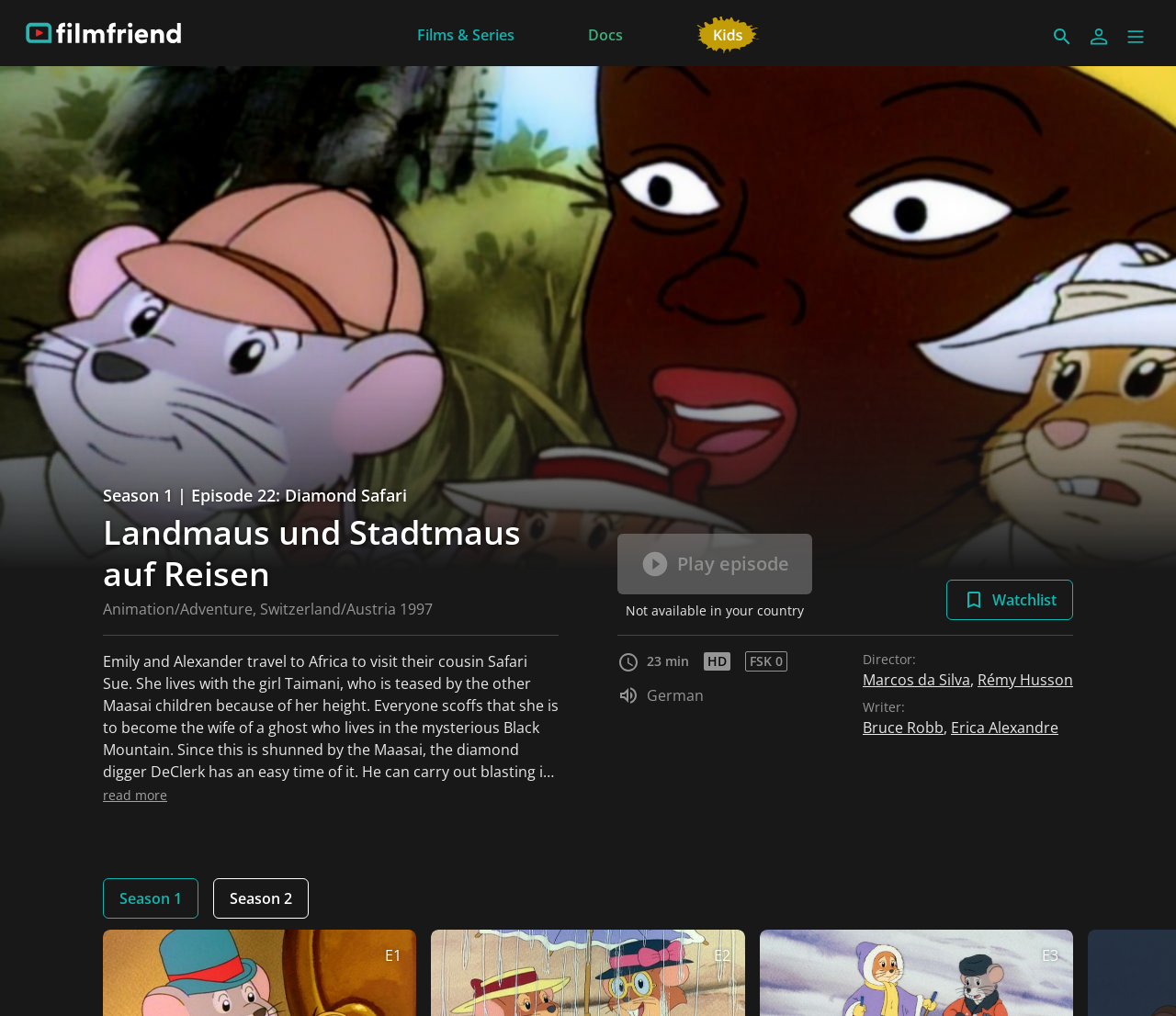Locate the bounding box coordinates of the clickable part needed for the task: "Search for something".

[0.888, 0.018, 0.919, 0.054]